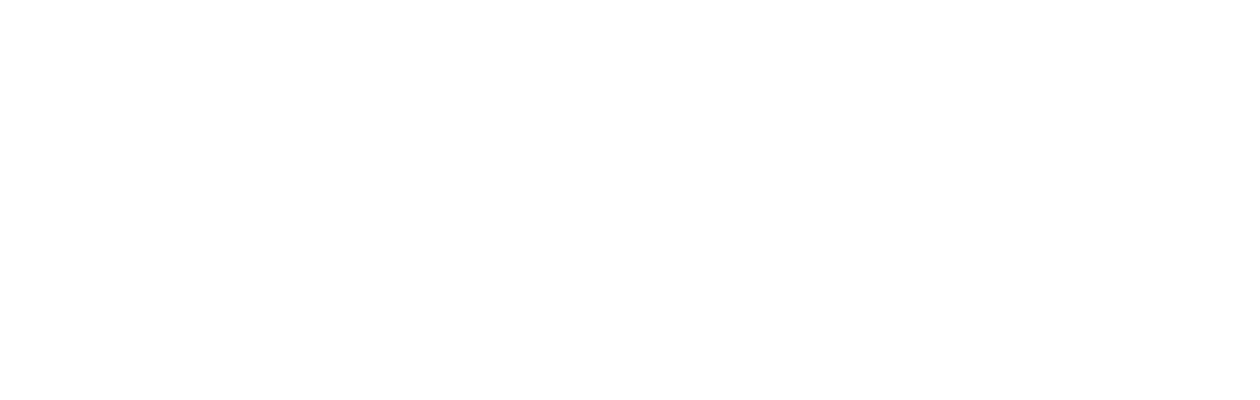Answer the following query concisely with a single word or phrase:
What atmosphere does the image capture?

Joyful wedding atmosphere